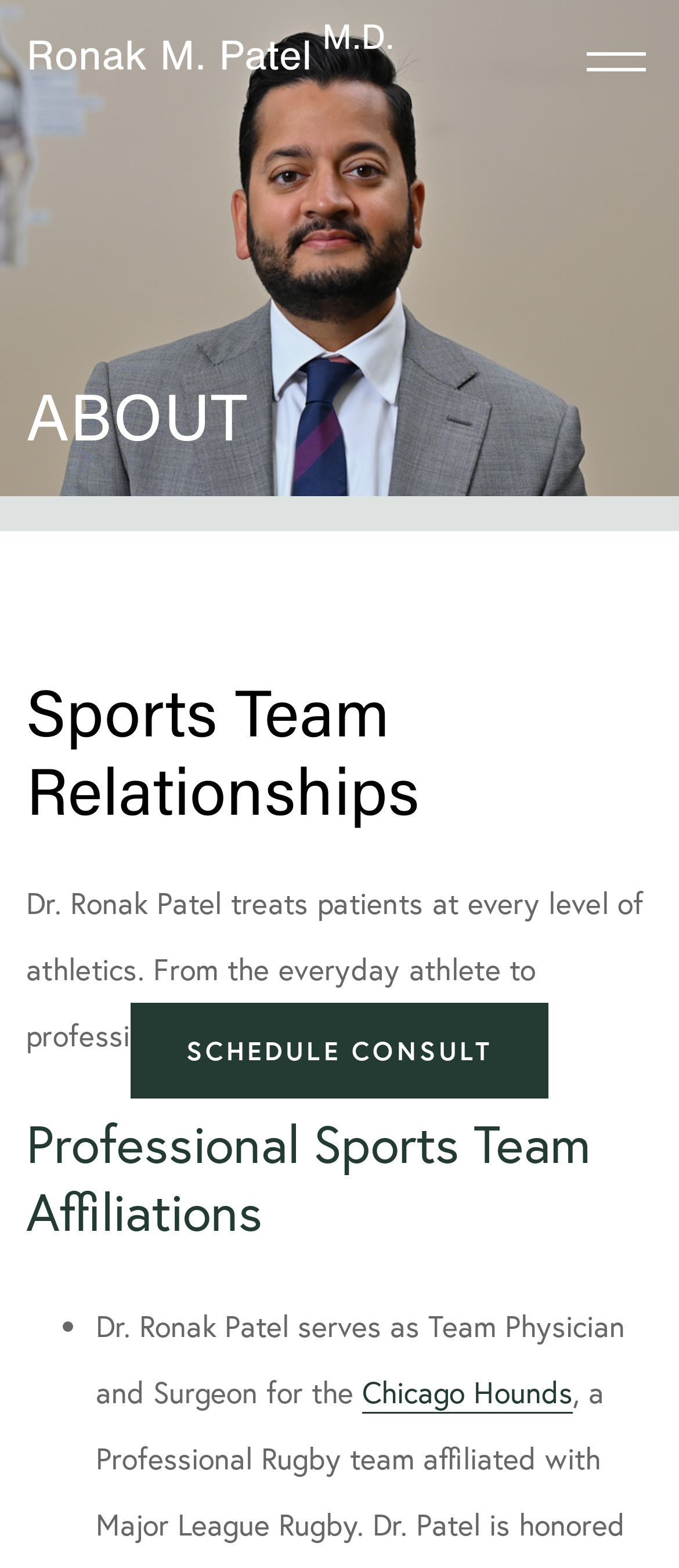What level of athletes does Dr. Patel treat?
Identify the answer in the screenshot and reply with a single word or phrase.

Every level